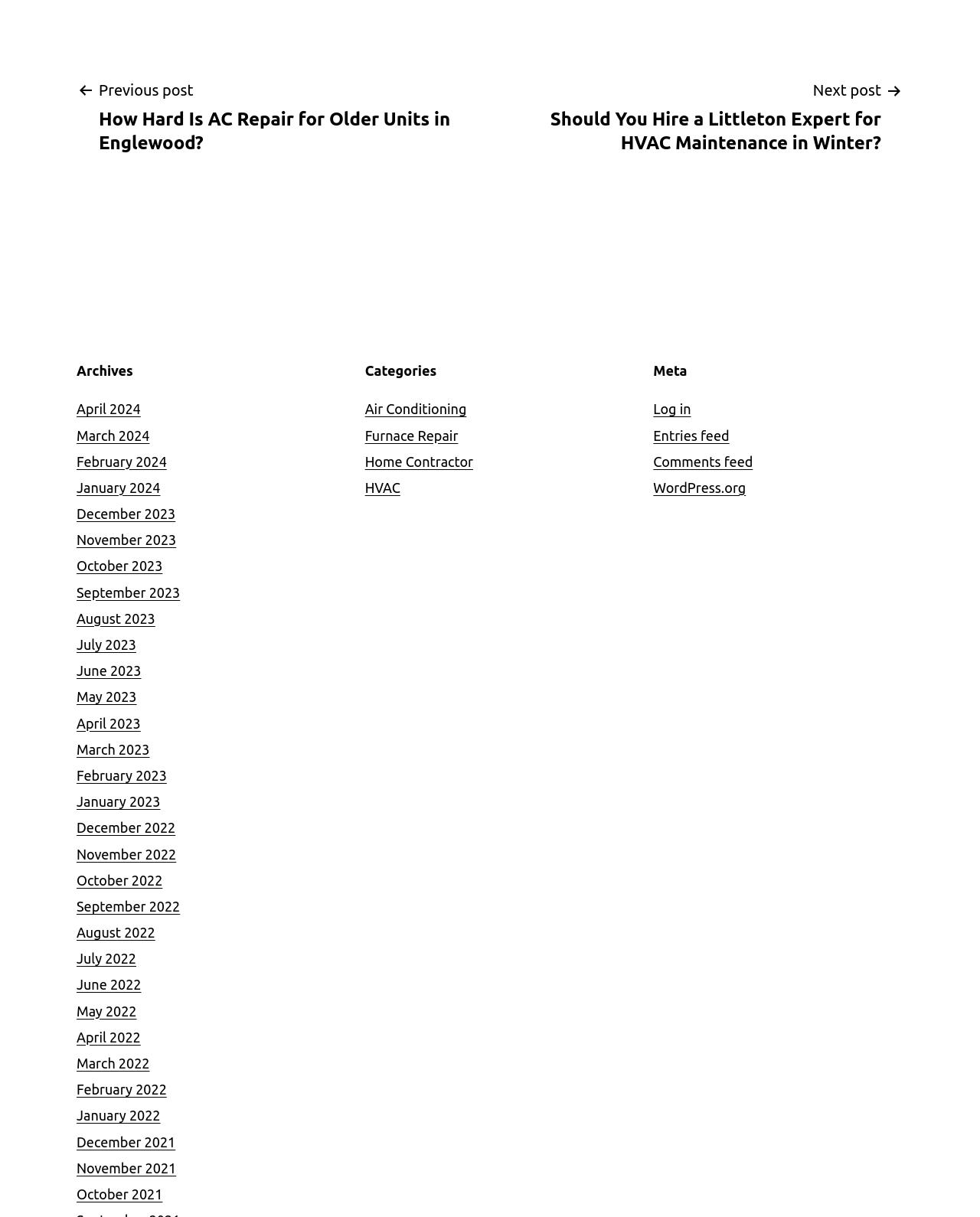Please locate the bounding box coordinates for the element that should be clicked to achieve the following instruction: "Browse categories for Air Conditioning". Ensure the coordinates are given as four float numbers between 0 and 1, i.e., [left, top, right, bottom].

[0.372, 0.33, 0.476, 0.342]